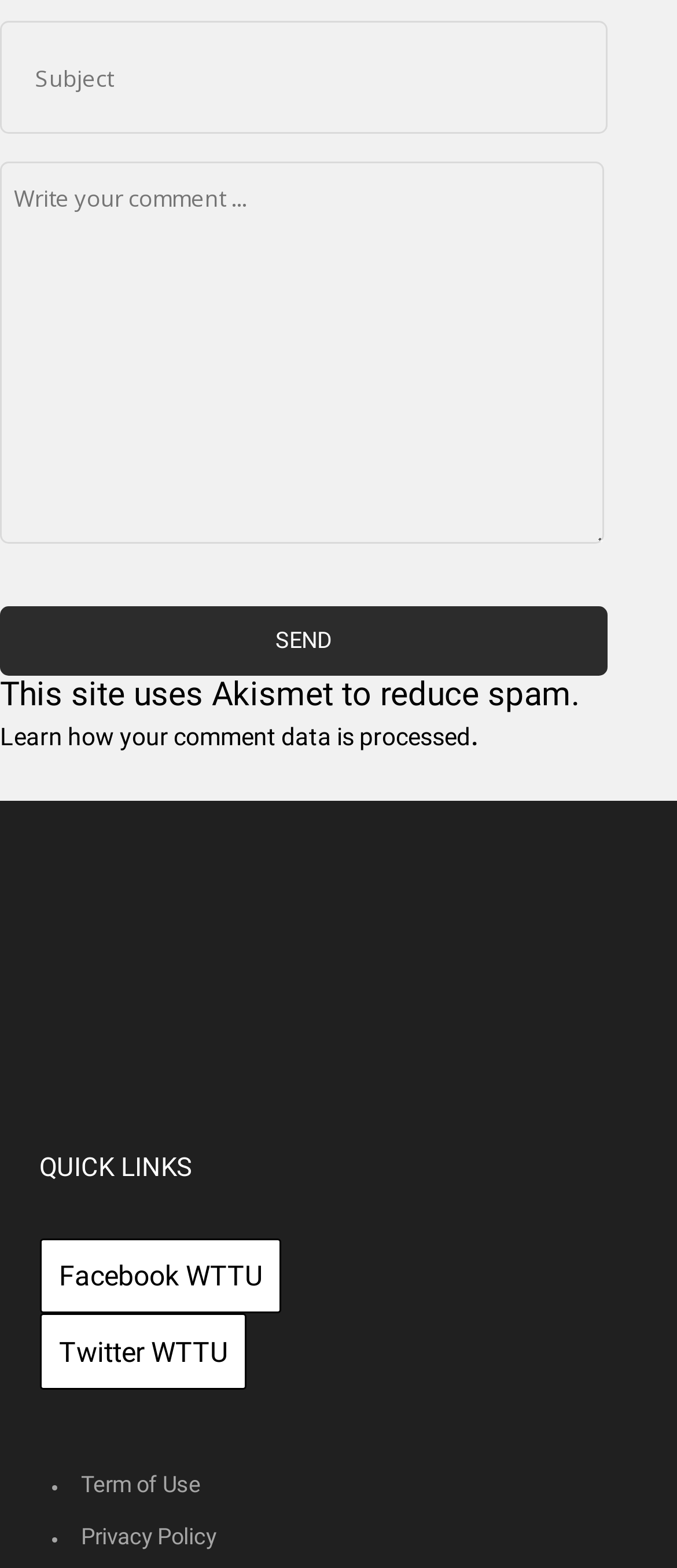Highlight the bounding box of the UI element that corresponds to this description: "Facebook WTTU".

[0.058, 0.789, 0.417, 0.838]